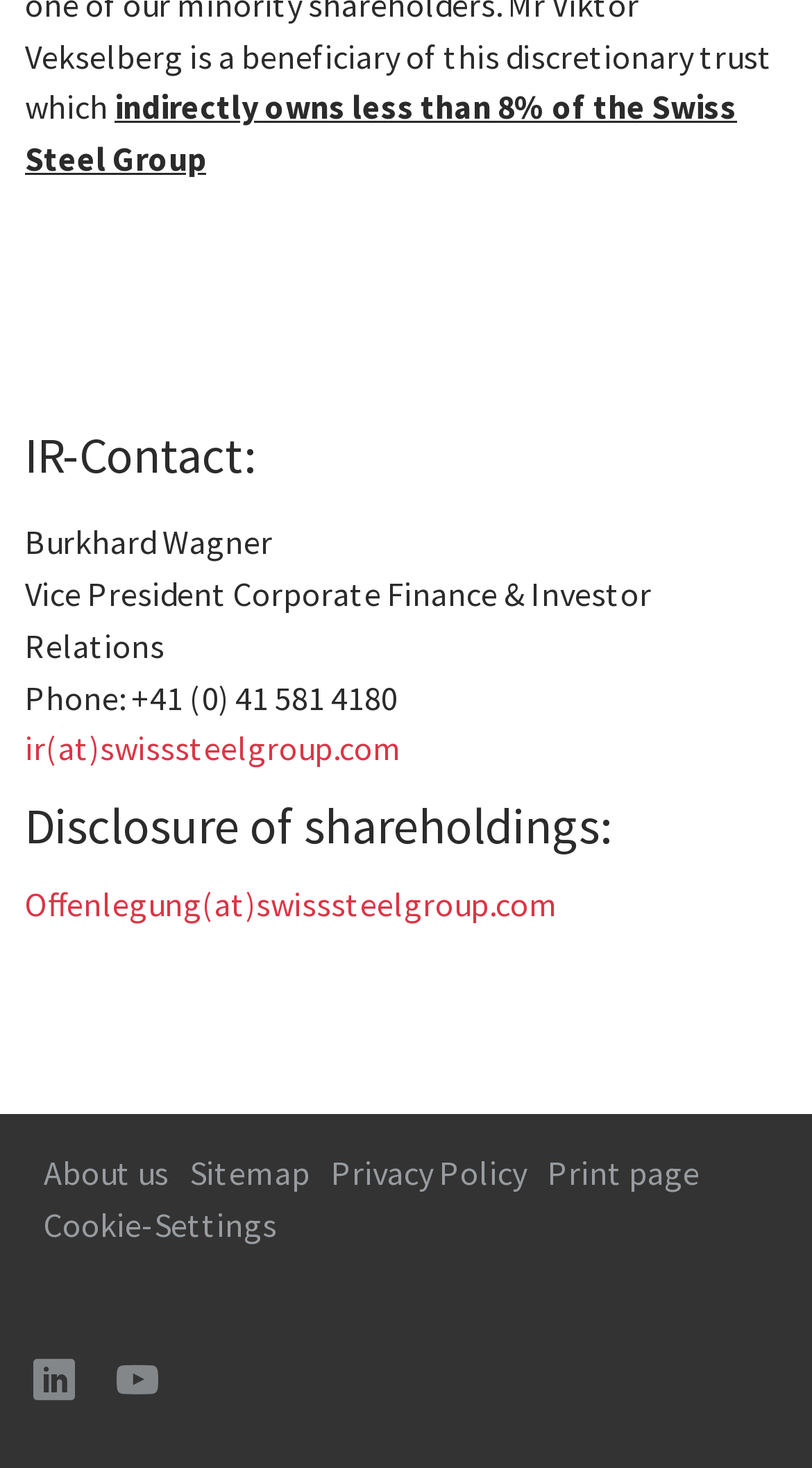Locate the bounding box coordinates of the clickable area to execute the instruction: "Visit the About us page". Provide the coordinates as four float numbers between 0 and 1, represented as [left, top, right, bottom].

[0.041, 0.785, 0.221, 0.813]